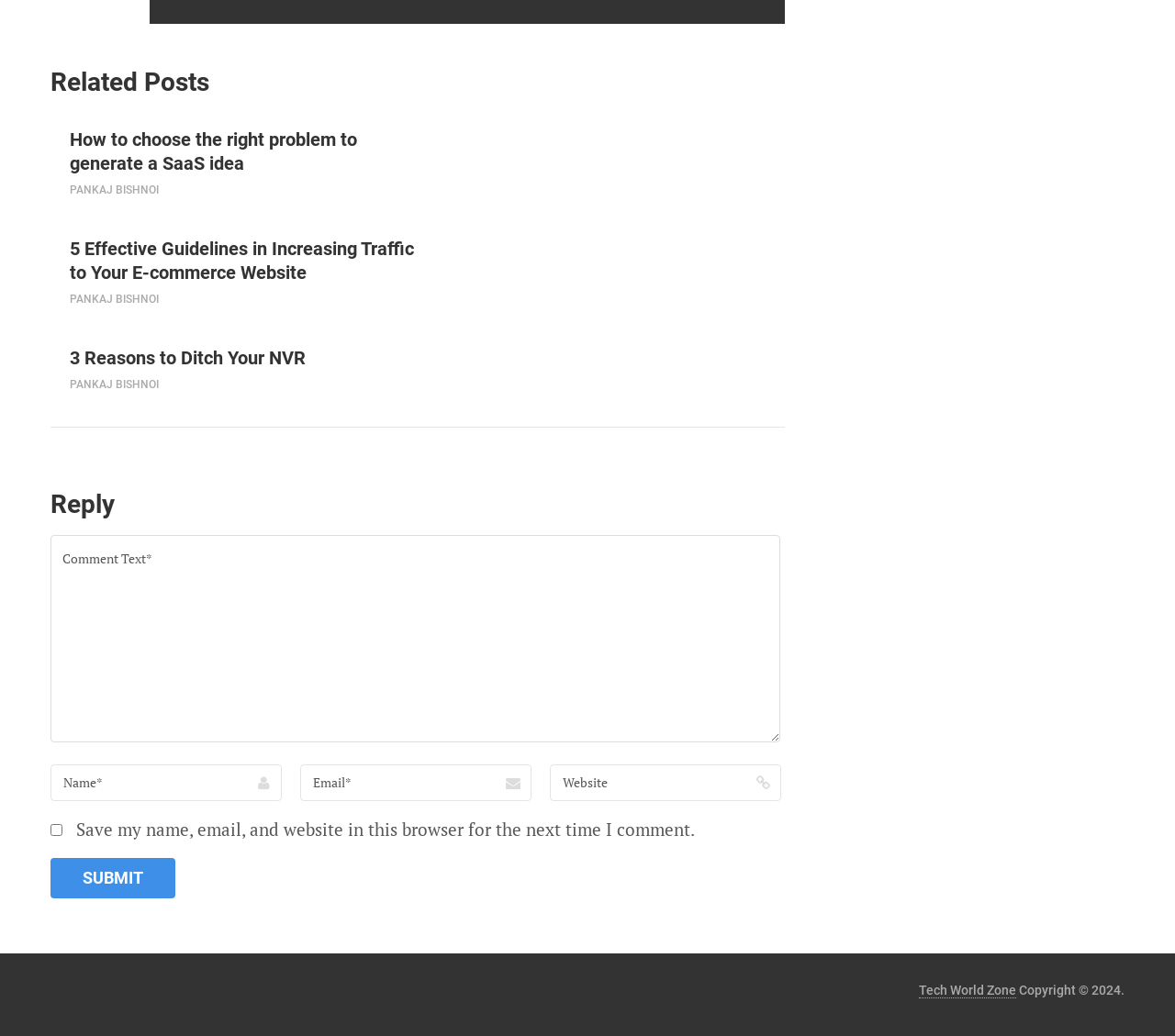Provide a brief response to the question below using a single word or phrase: 
What is the title of the first related post?

How to choose the right problem to generate a SaaS idea